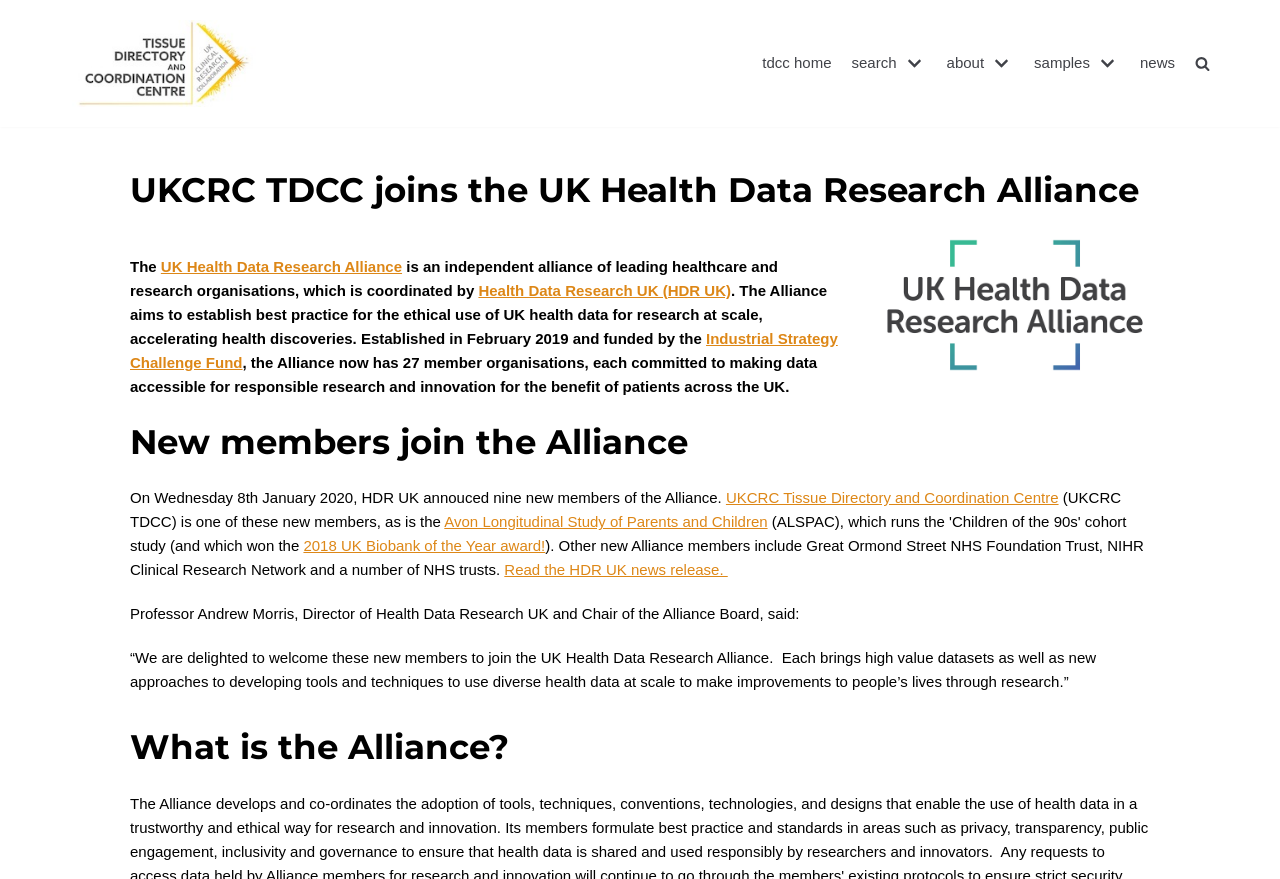Answer the question below using just one word or a short phrase: 
What is the name of the award mentioned on the webpage?

2018 UK Biobank of the Year award